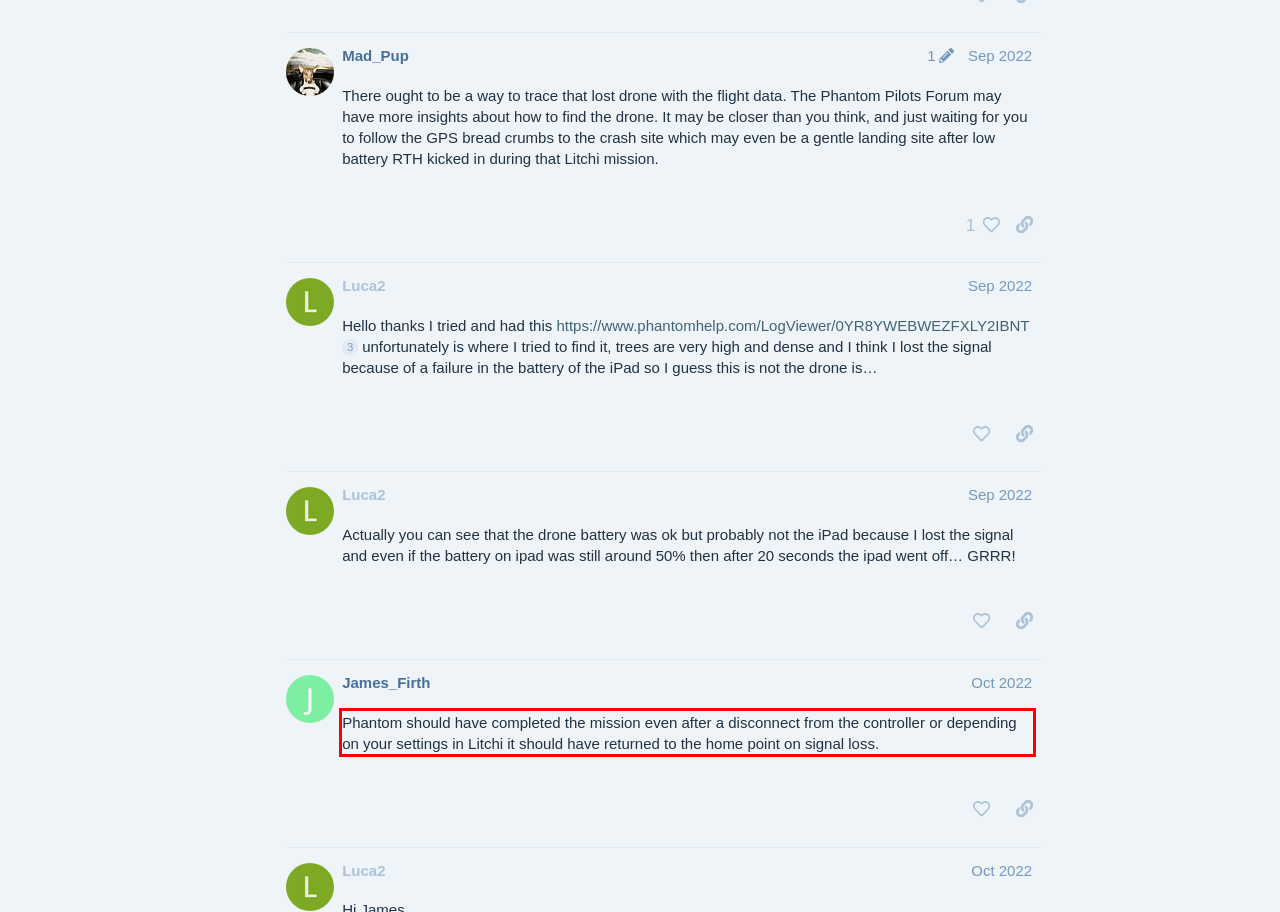In the screenshot of the webpage, find the red bounding box and perform OCR to obtain the text content restricted within this red bounding box.

Phantom should have completed the mission even after a disconnect from the controller or depending on your settings in Litchi it should have returned to the home point on signal loss.